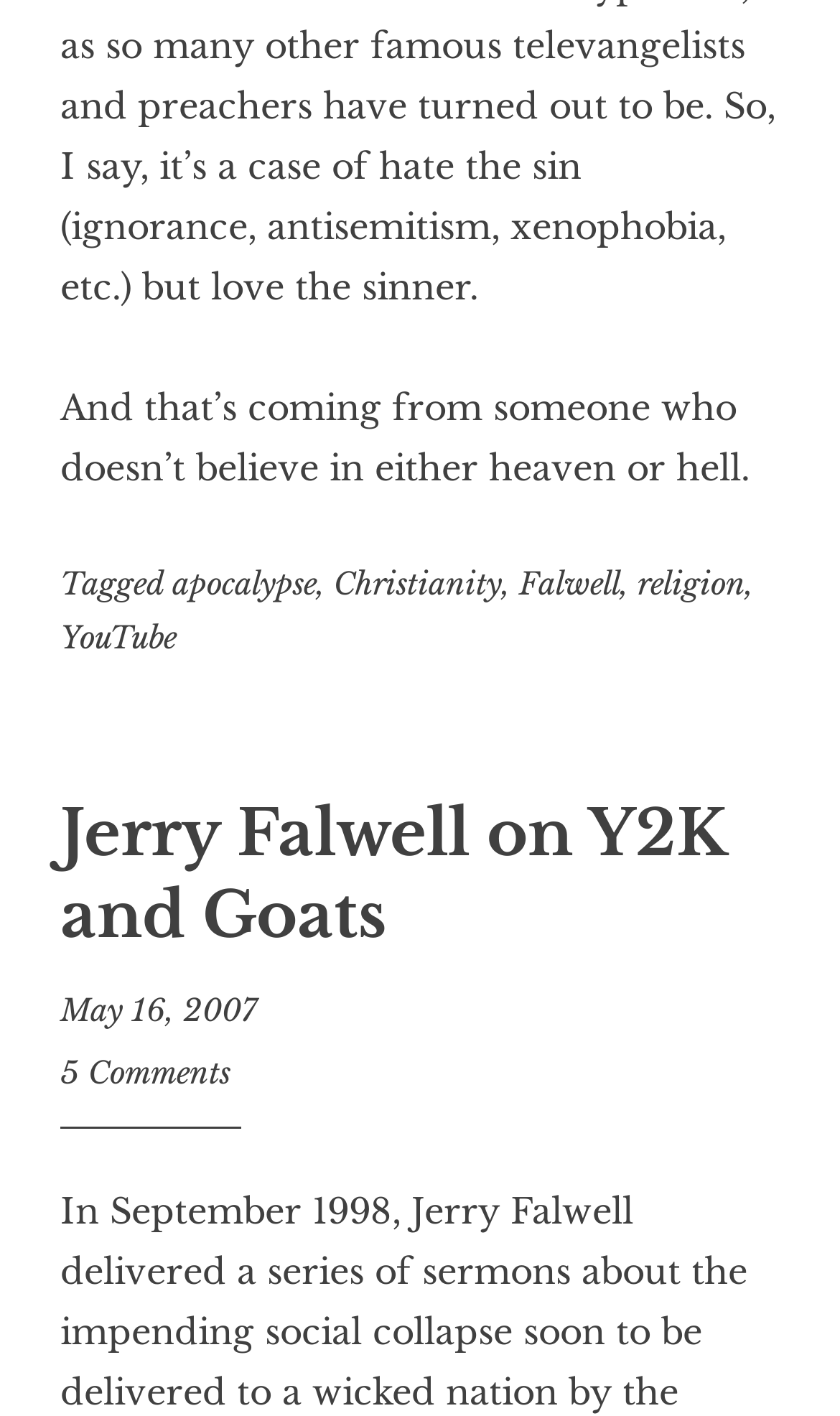Can you show the bounding box coordinates of the region to click on to complete the task described in the instruction: "Click the link to view the post about Jerry Falwell on Y2K and Goats"?

[0.072, 0.561, 0.864, 0.673]